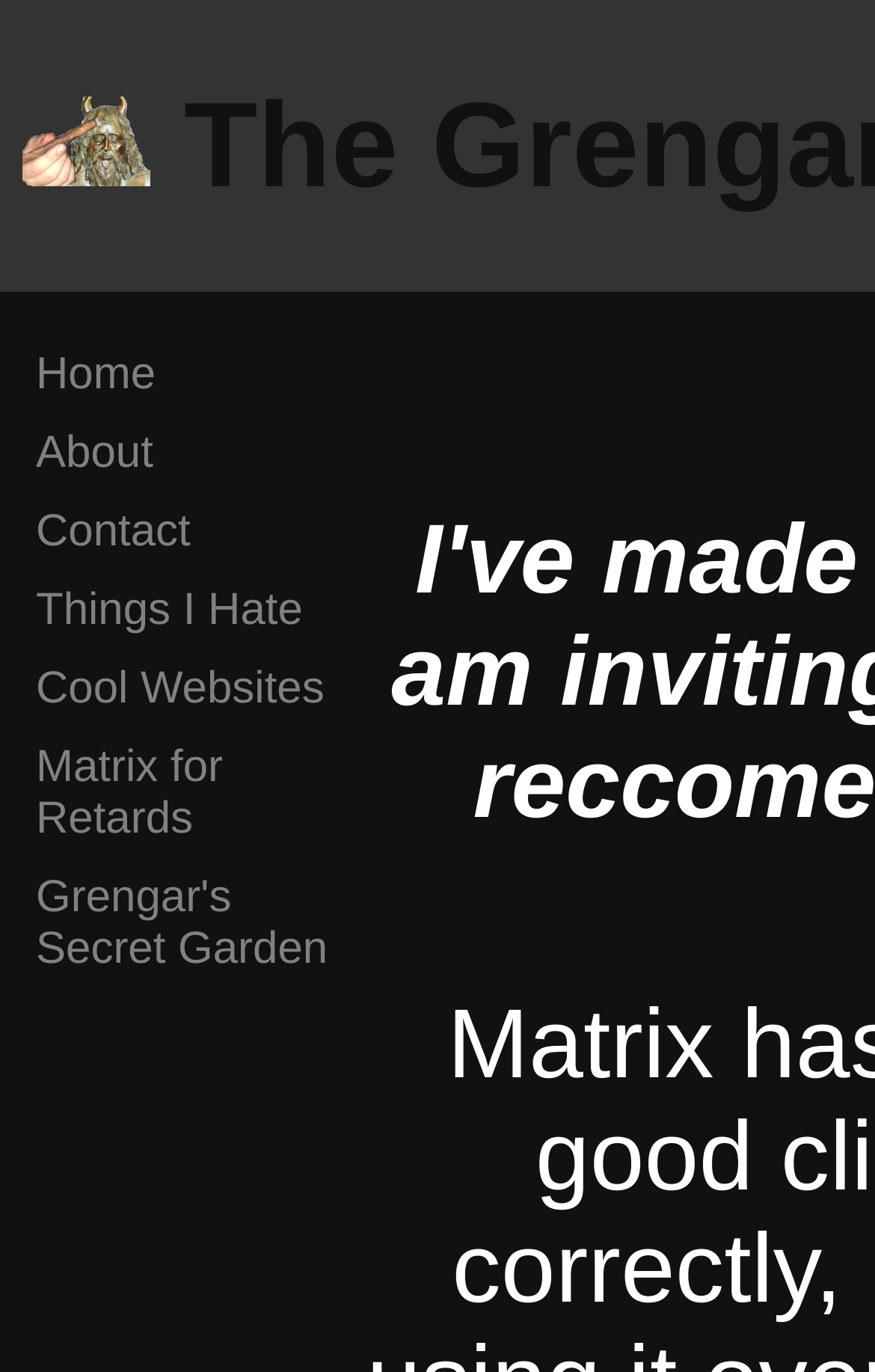Reply to the question with a brief word or phrase: How many navigation links are there?

7